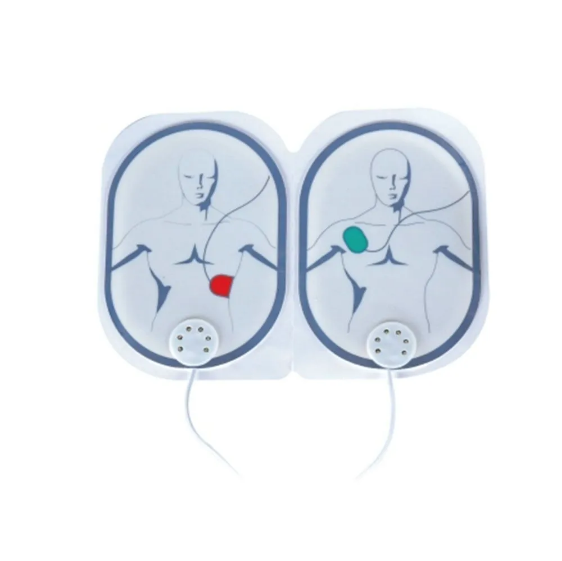Provide an in-depth description of the image.

This image features a pair of training pads designed for the Mediana HeartOn A10 AED trainer. Each pad illustrates a human torso, showing designated areas for placement during training. The left pad is marked with a red dot on the lower left side of the chest, indicating where a shock might be applied, while the right pad has a green dot on the upper right side, also intended for instructional purposes. The pads are connected by wires, which are typically used to link them to the training device, allowing for realistic simulation of automated external defibrillator functionality. These pads are essential tools for teaching CPR and AED use in educational settings.